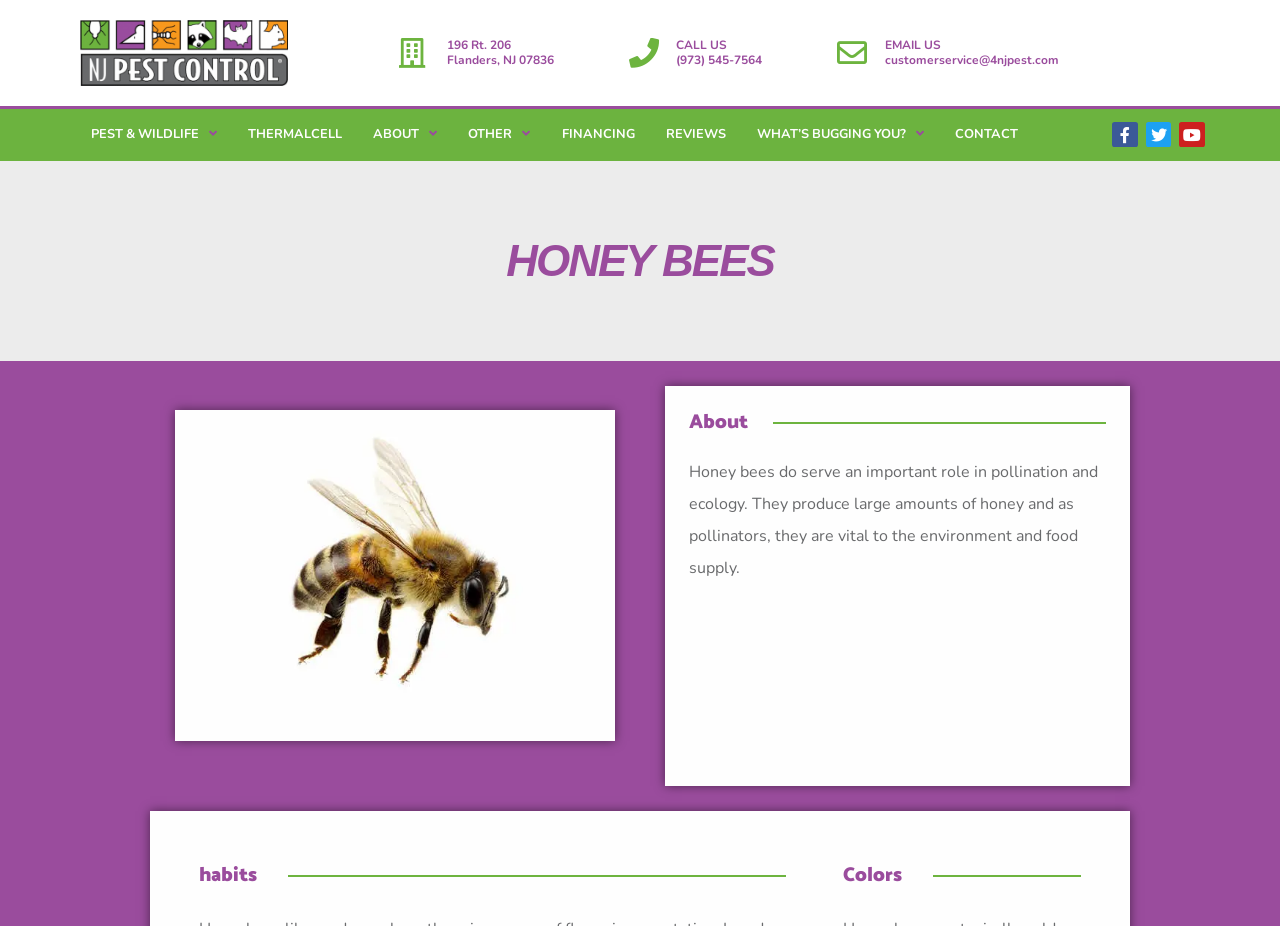What social media platforms does the company have?
Examine the image and give a concise answer in one word or a short phrase.

Facebook, Twitter, Youtube